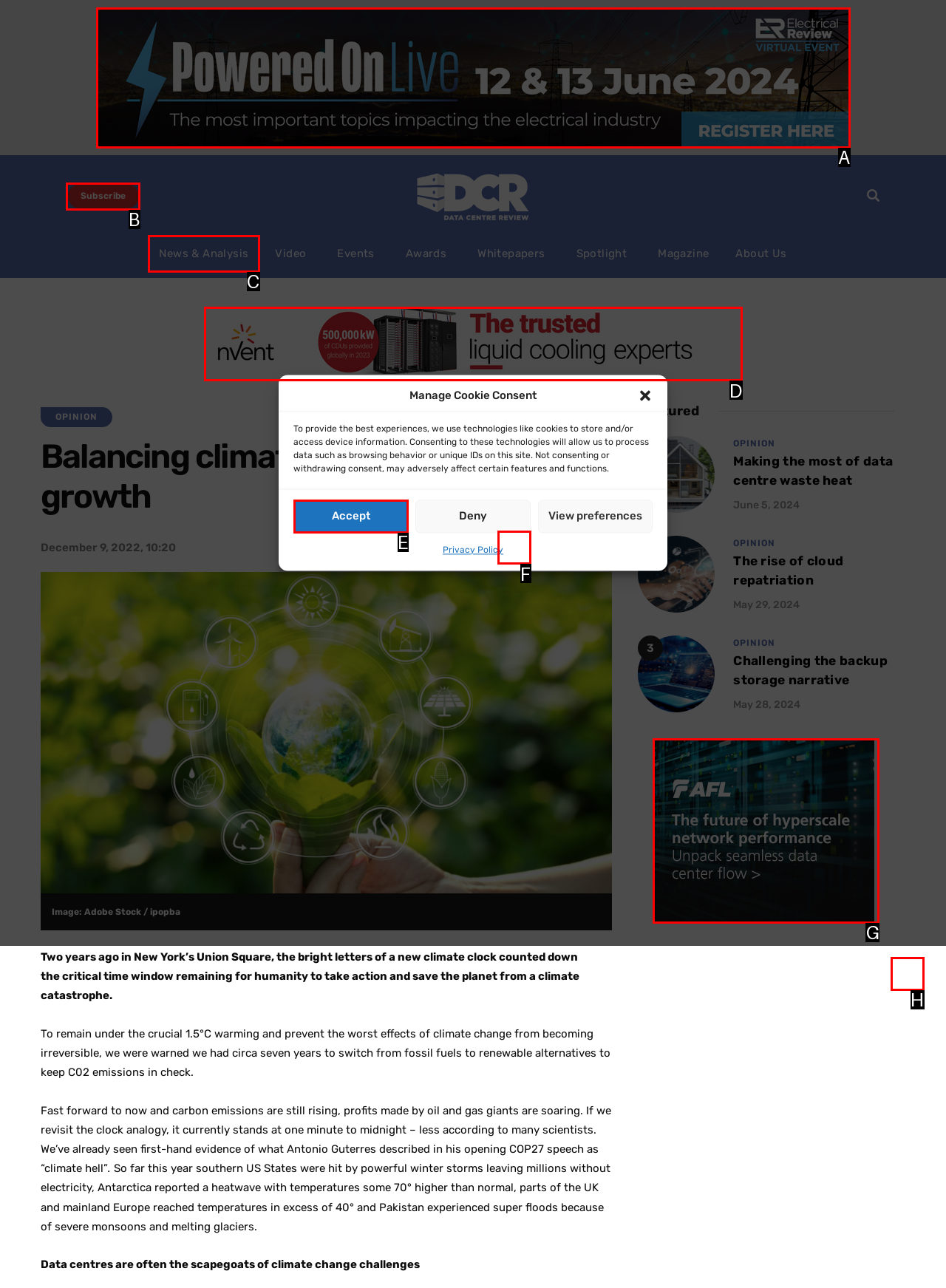Identify the letter of the option to click in order to Subscribe to the newsletter. Answer with the letter directly.

B